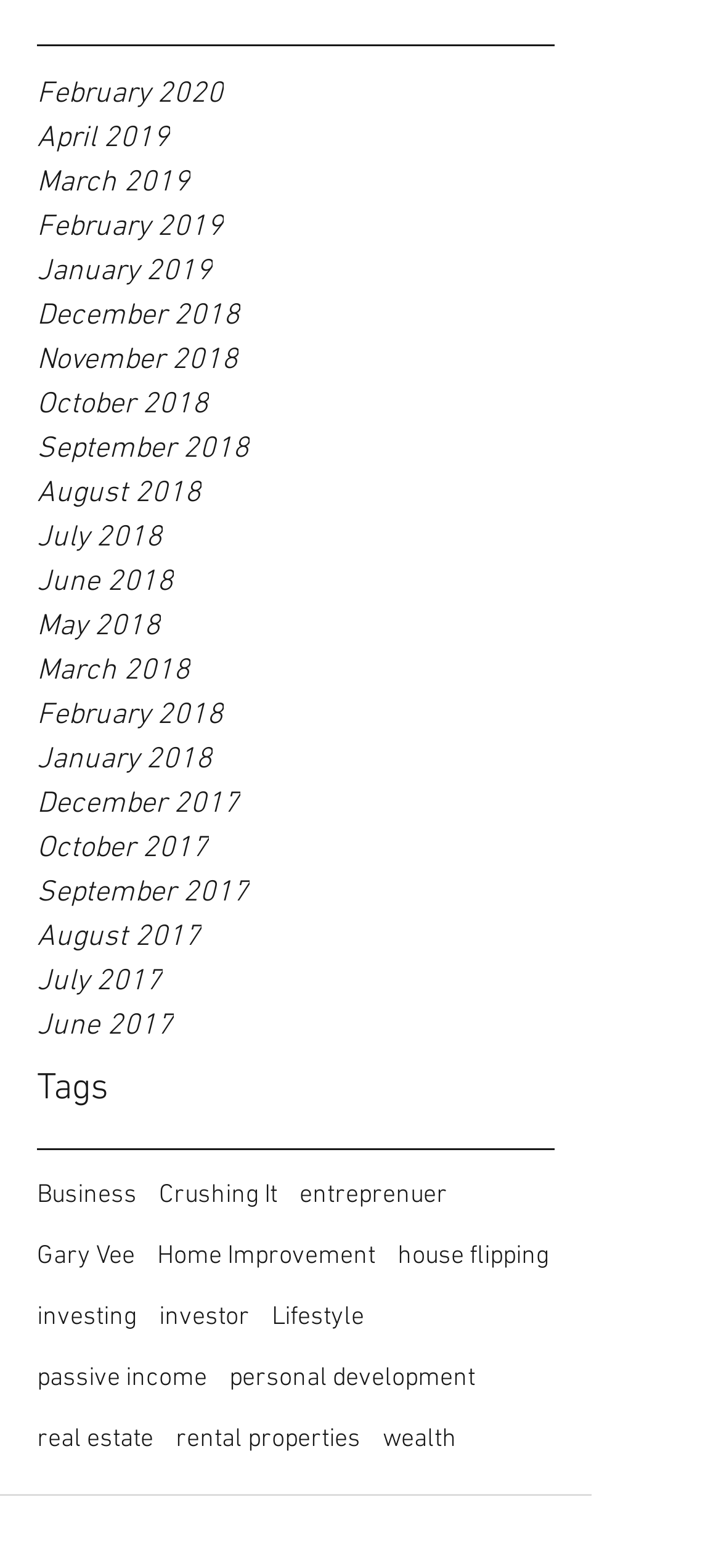Using floating point numbers between 0 and 1, provide the bounding box coordinates in the format (top-left x, top-left y, bottom-right x, bottom-right y). Locate the UI element described here: September 2018

[0.051, 0.272, 0.769, 0.3]